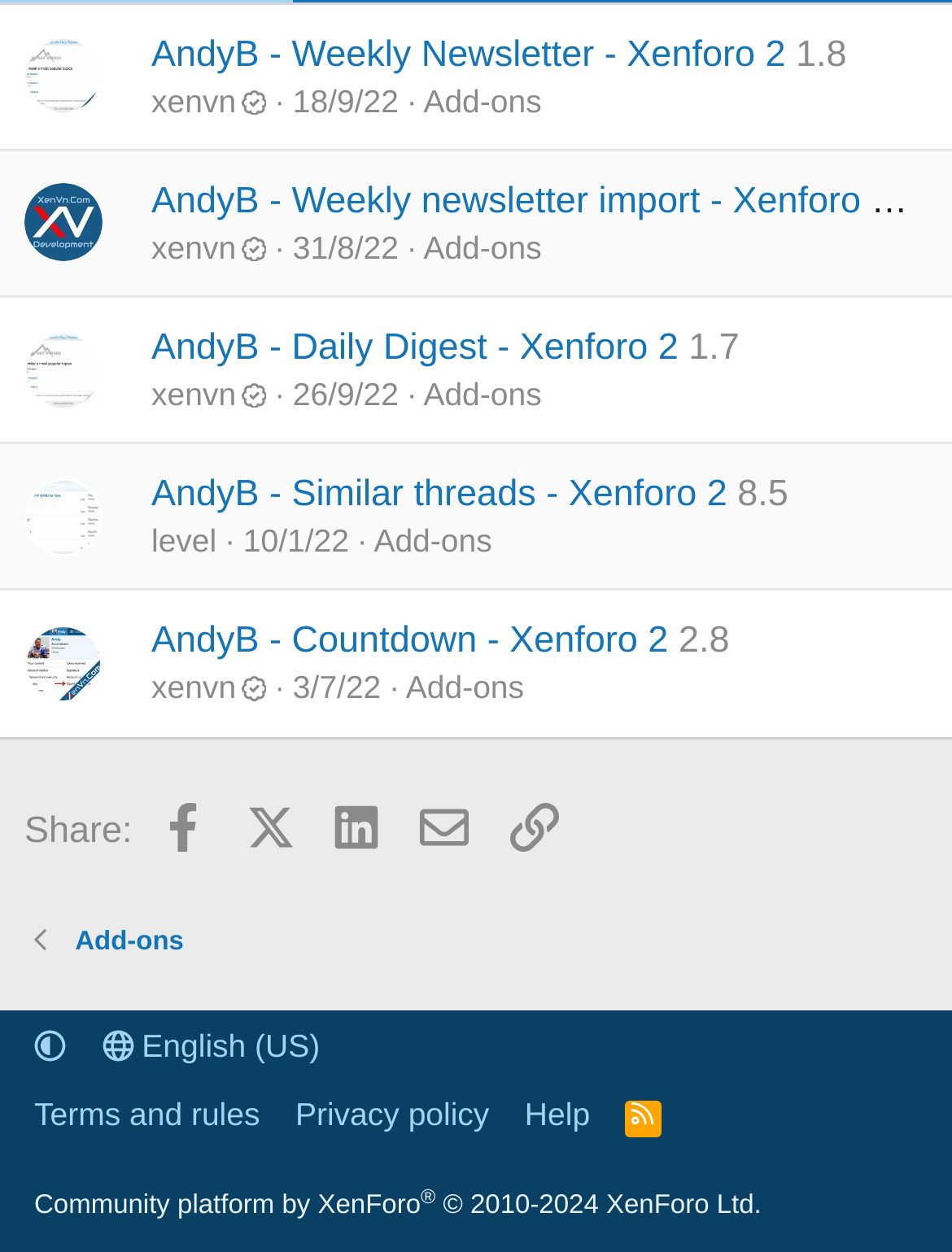What is the category of the third add-on?
From the screenshot, supply a one-word or short-phrase answer.

Add-ons